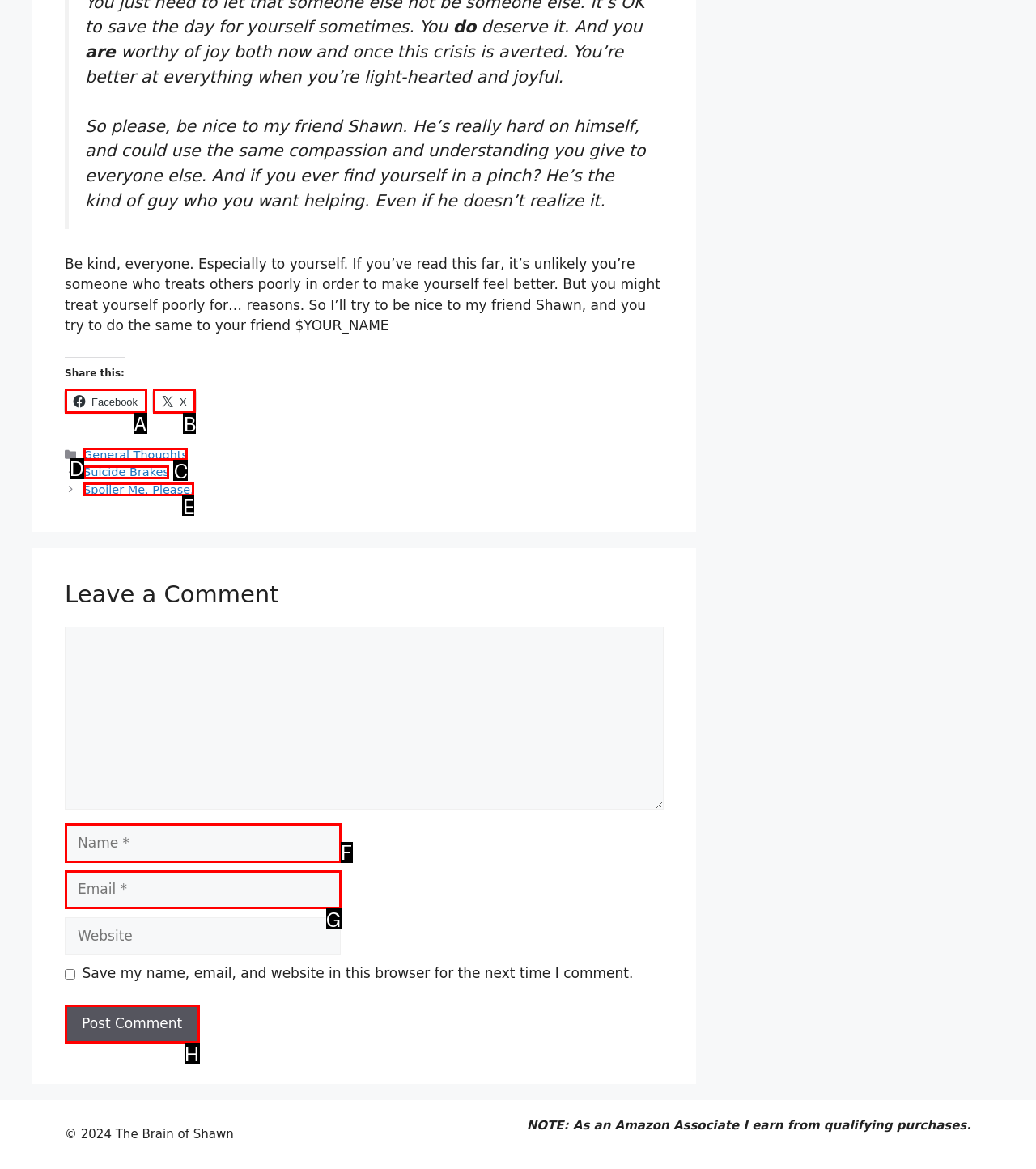Determine which UI element I need to click to achieve the following task: Read the General Thoughts category Provide your answer as the letter of the selected option.

C